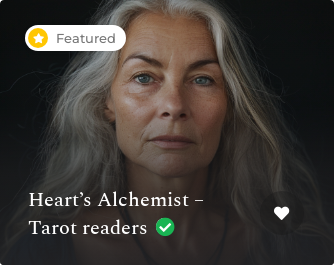Please give a concise answer to this question using a single word or phrase: 
What is the theme of the image?

Spiritual healing and support